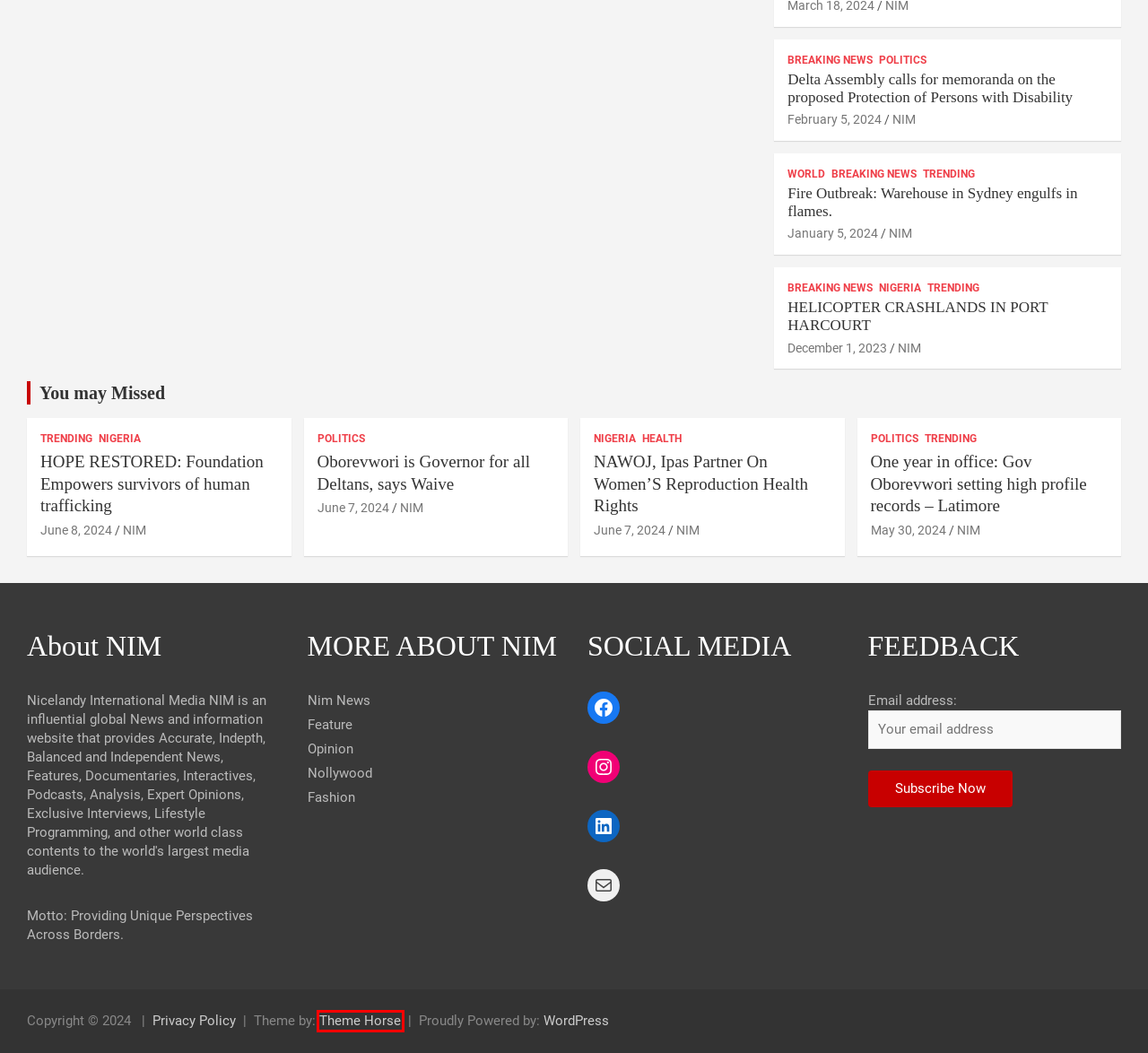You are provided with a screenshot of a webpage where a red rectangle bounding box surrounds an element. Choose the description that best matches the new webpage after clicking the element in the red bounding box. Here are the choices:
A. Business -
B. Fire Outbreak: Warehouse in Sydney engulfs in flames. -
C. Privacy Policy -
D. HELICOPTER CRASHLANDS IN PORT HARCOURT -
E. Blog Tool, Publishing Platform, and CMS – WordPress.org
F. Most Popular Free WordPress Themes 2024 - Theme Horse
G. One year in office: Gov Oborevwori setting high profile records - Latimore -
H. Delta Assembly calls for memoranda on the proposed Protection of Persons with Disability -

F